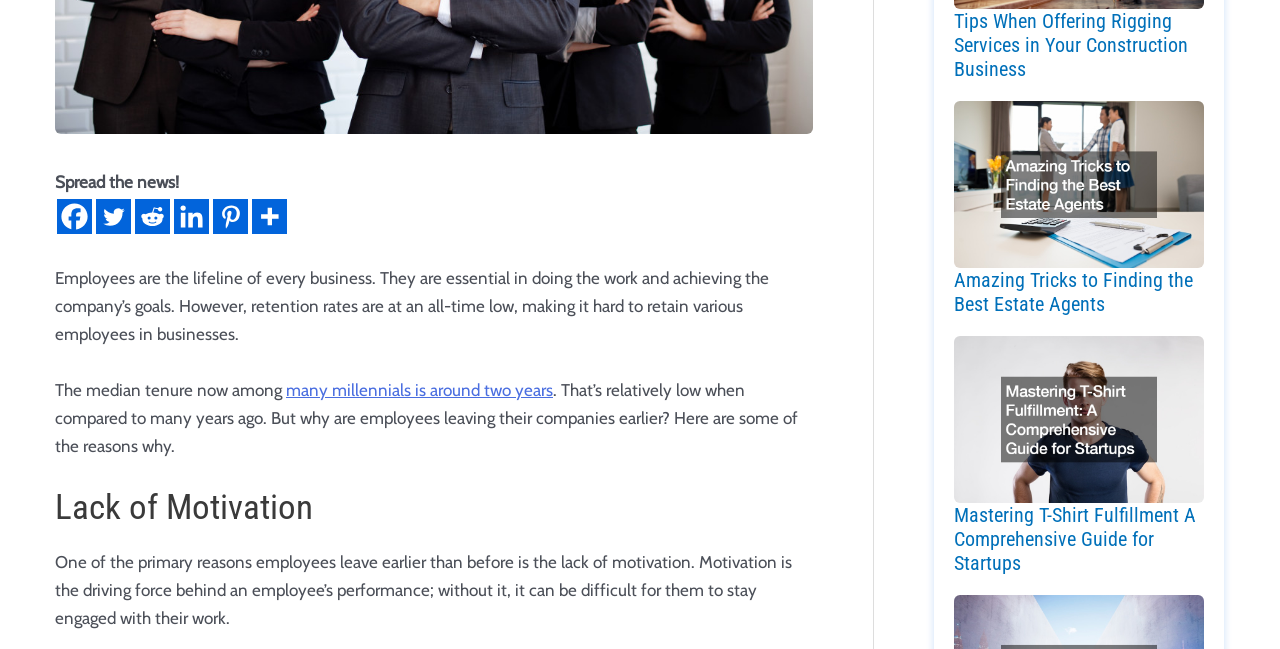Identify the bounding box coordinates for the UI element described as follows: aria-label="Facebook" title="Facebook". Use the format (top-left x, top-left y, bottom-right x, bottom-right y) and ensure all values are floating point numbers between 0 and 1.

[0.045, 0.307, 0.072, 0.361]